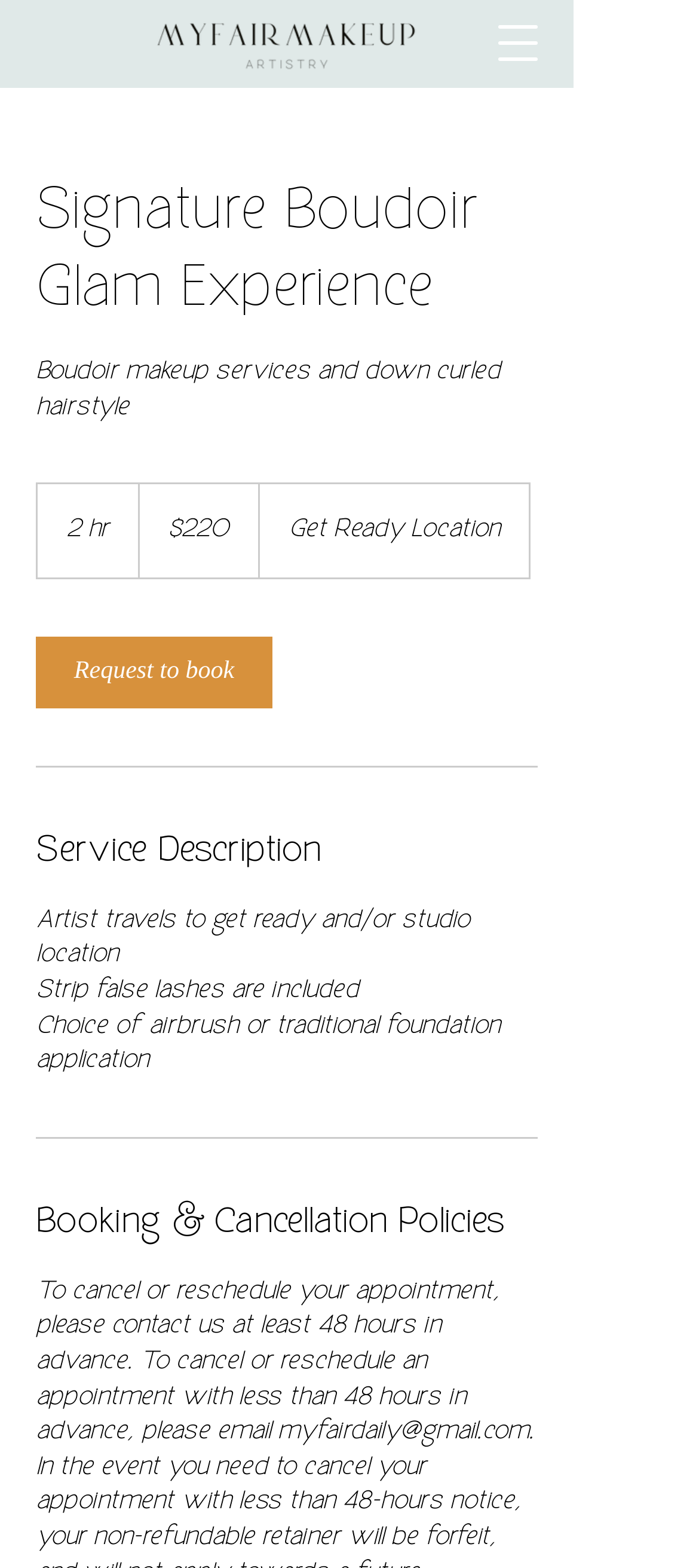Give a short answer using one word or phrase for the question:
How much does the service cost?

220 US dollars